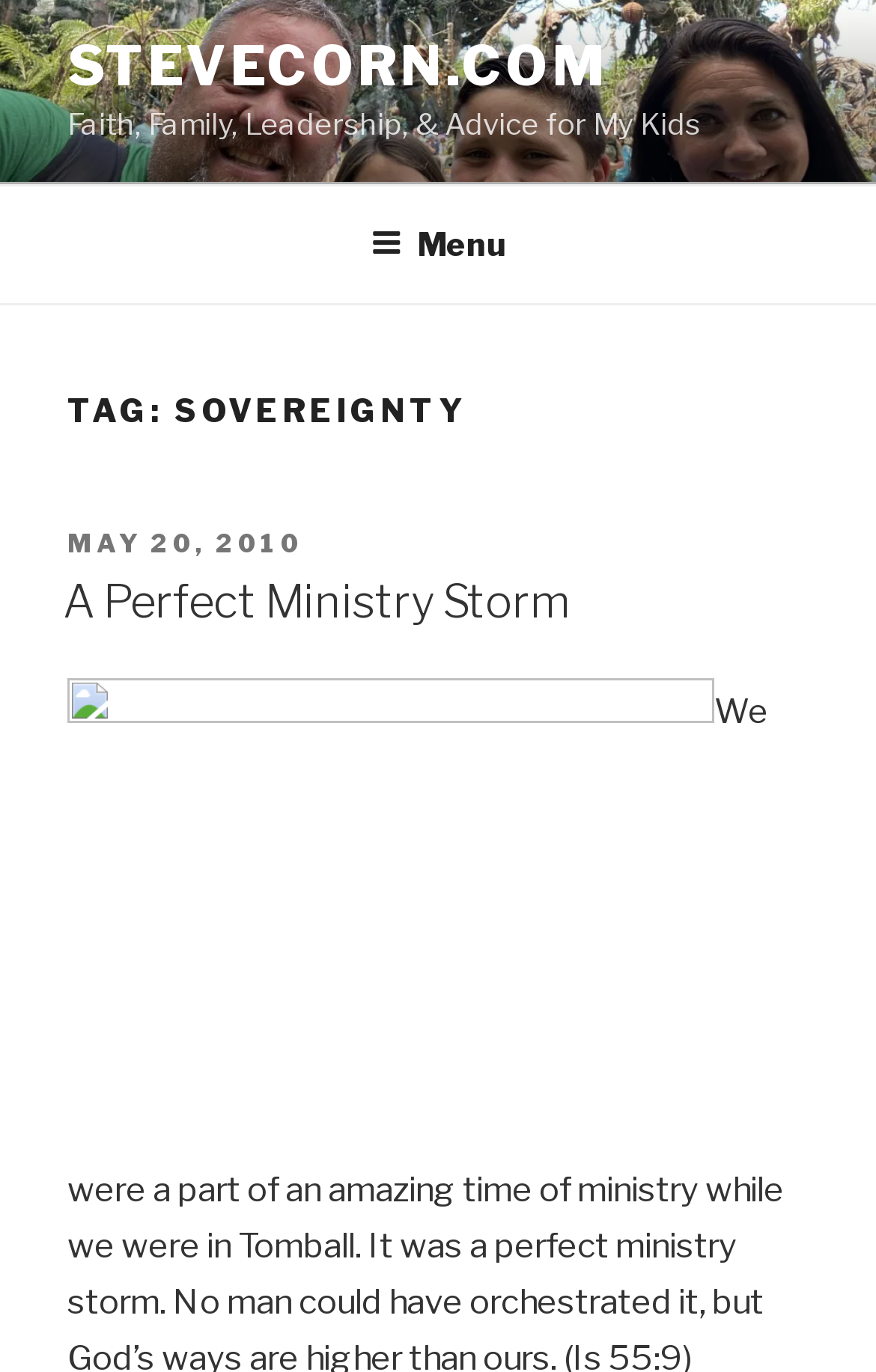What is the purpose of the 'Menu' button?
Please give a well-detailed answer to the question.

The purpose of the 'Menu' button can be determined by looking at the button's description 'controls: top-menu' which indicates that the button is used to control the top menu.